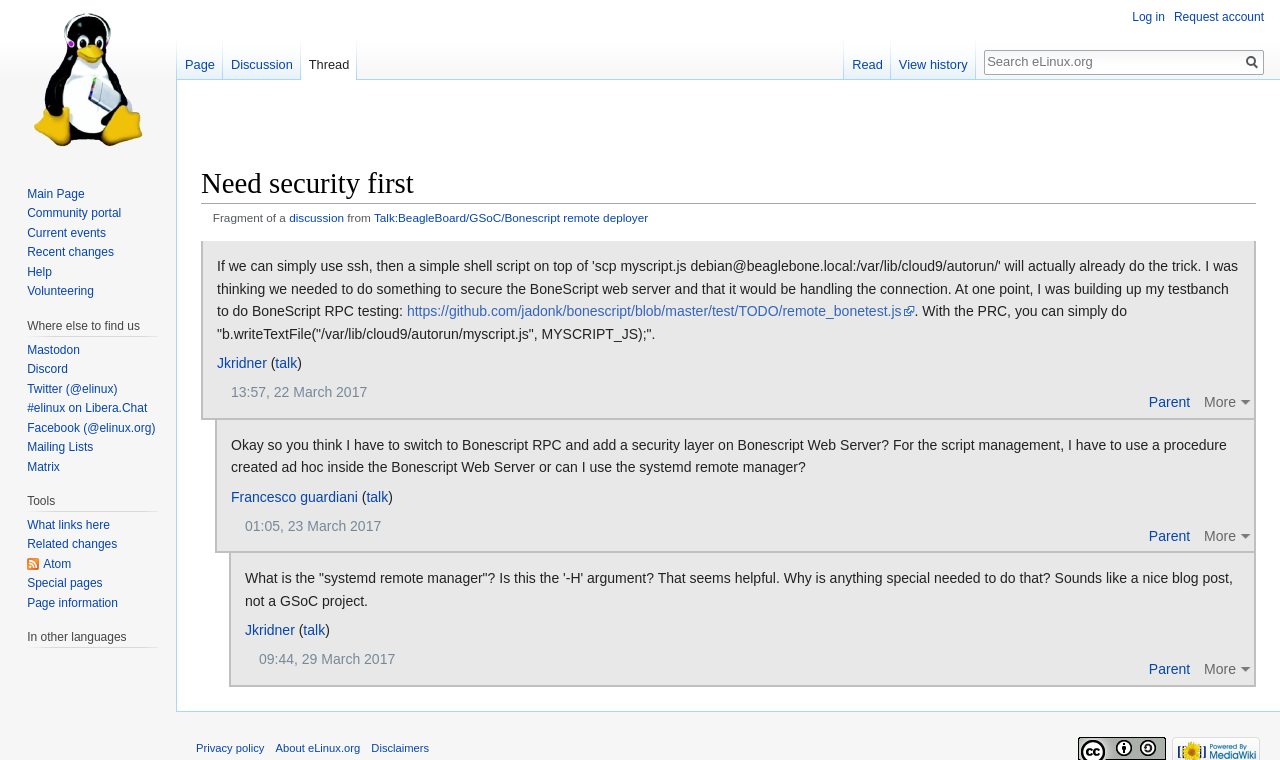Determine the bounding box of the UI element mentioned here: "title="Visit the main page"". The coordinates must be in the format [left, top, right, bottom] with values ranging from 0 to 1.

[0.006, 0.0, 0.131, 0.211]